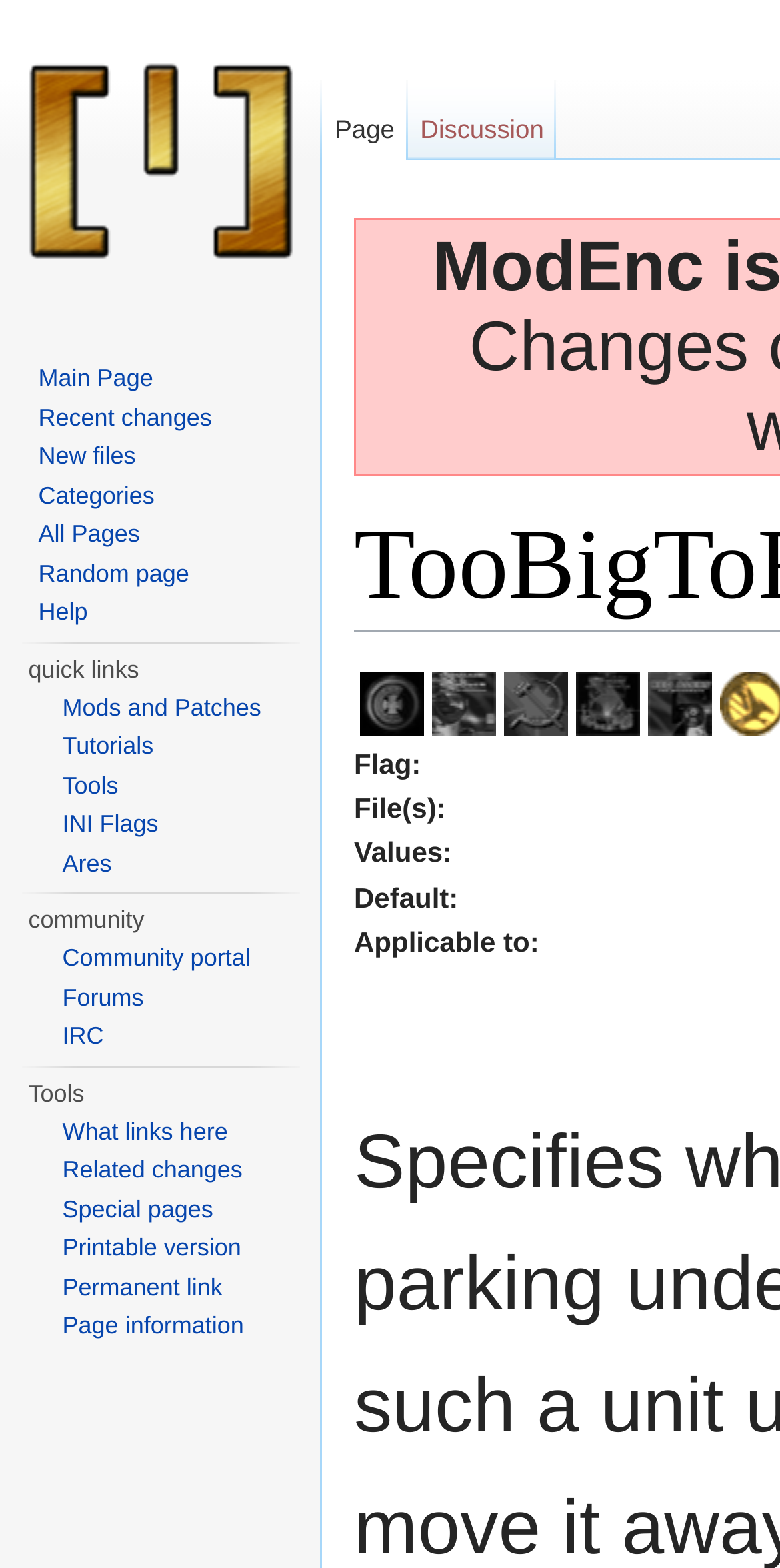Please identify the bounding box coordinates of the element that needs to be clicked to execute the following command: "Click on Study at Cambridge". Provide the bounding box using four float numbers between 0 and 1, formatted as [left, top, right, bottom].

None